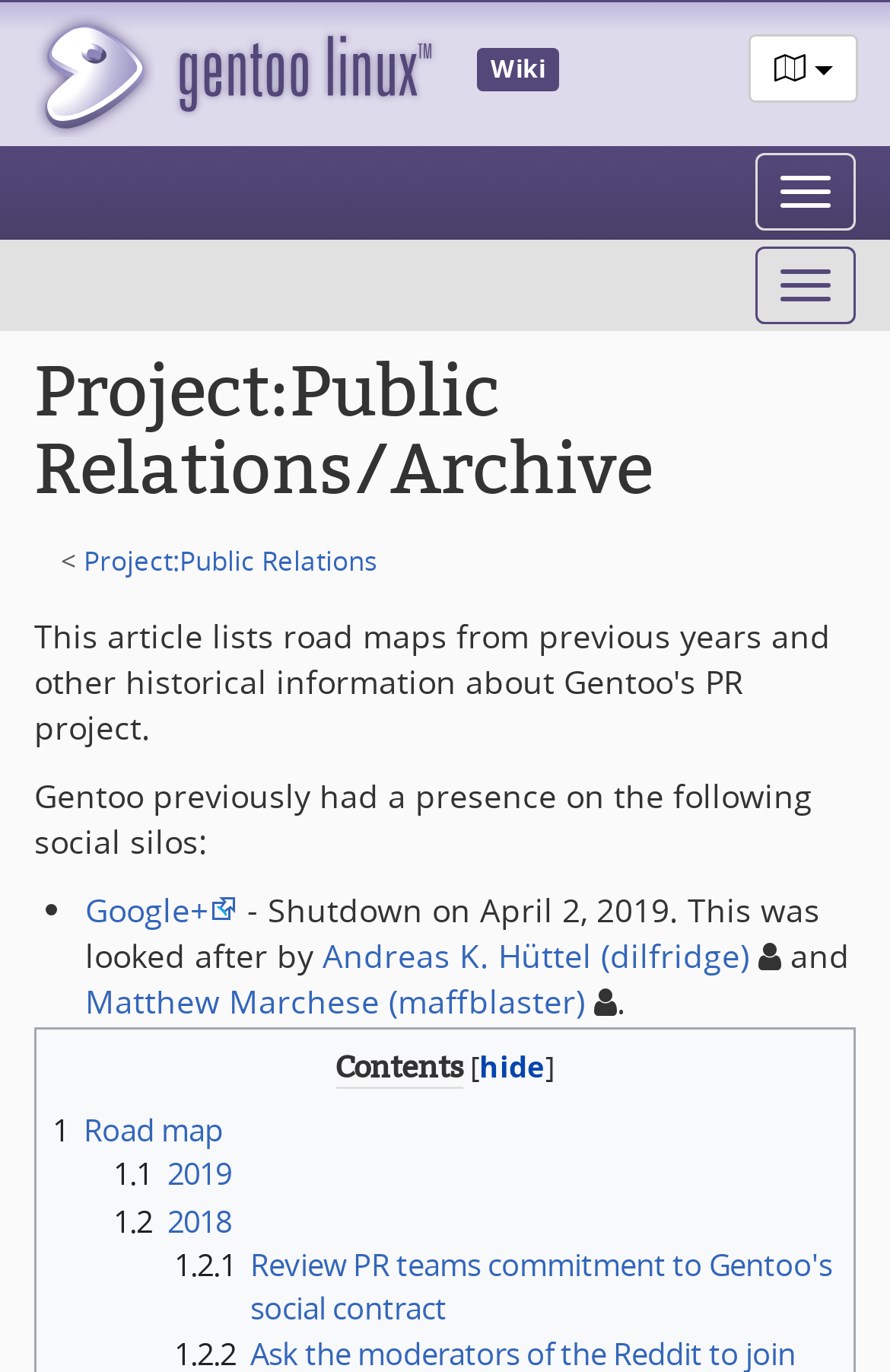Identify the bounding box coordinates of the section to be clicked to complete the task described by the following instruction: "Hide the contents". The coordinates should be four float numbers between 0 and 1, formatted as [left, top, right, bottom].

[0.059, 0.769, 0.092, 0.791]